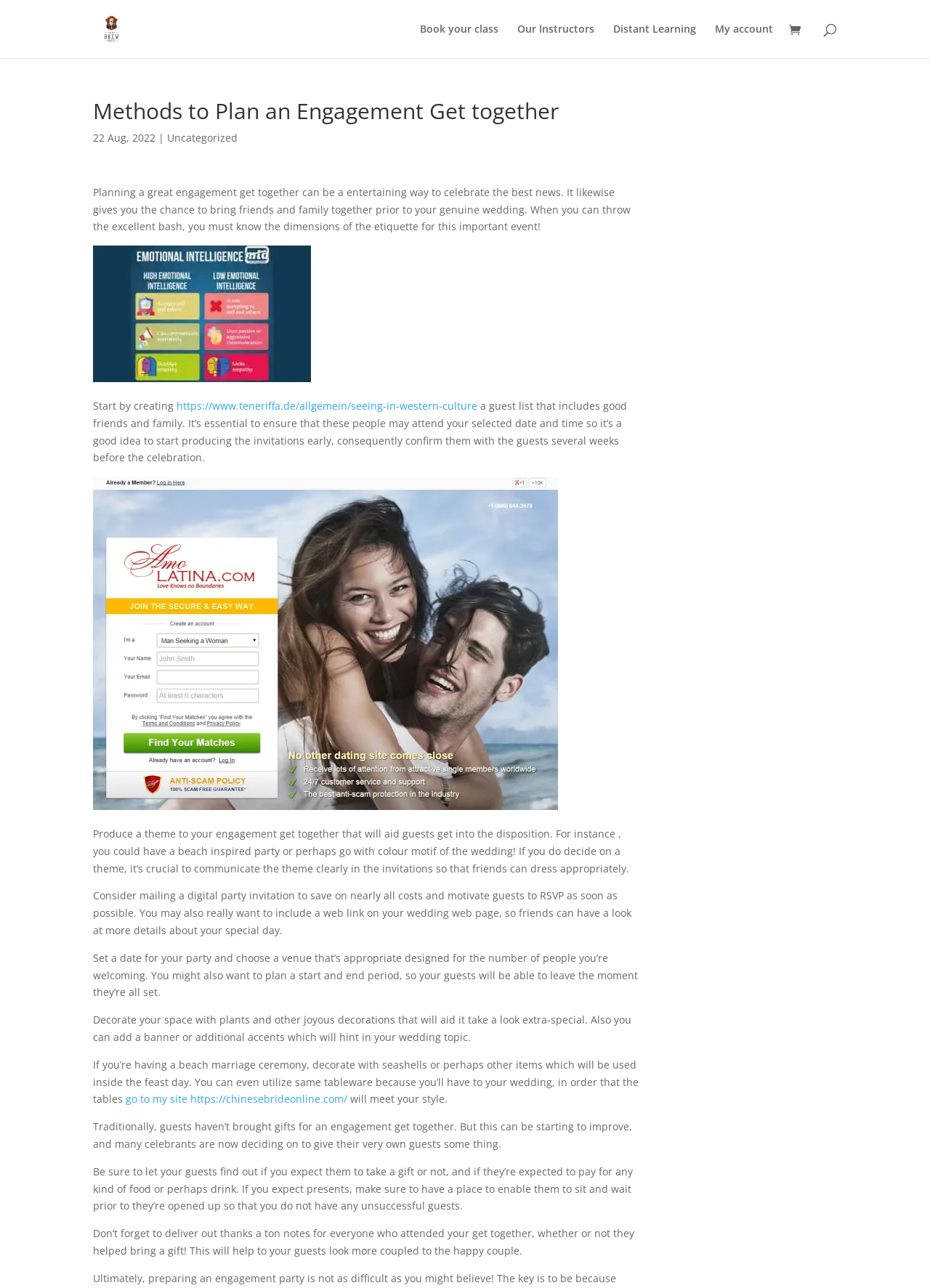Specify the bounding box coordinates of the area to click in order to execute this command: 'Search for something'. The coordinates should consist of four float numbers ranging from 0 to 1, and should be formatted as [left, top, right, bottom].

[0.1, 0.0, 0.9, 0.001]